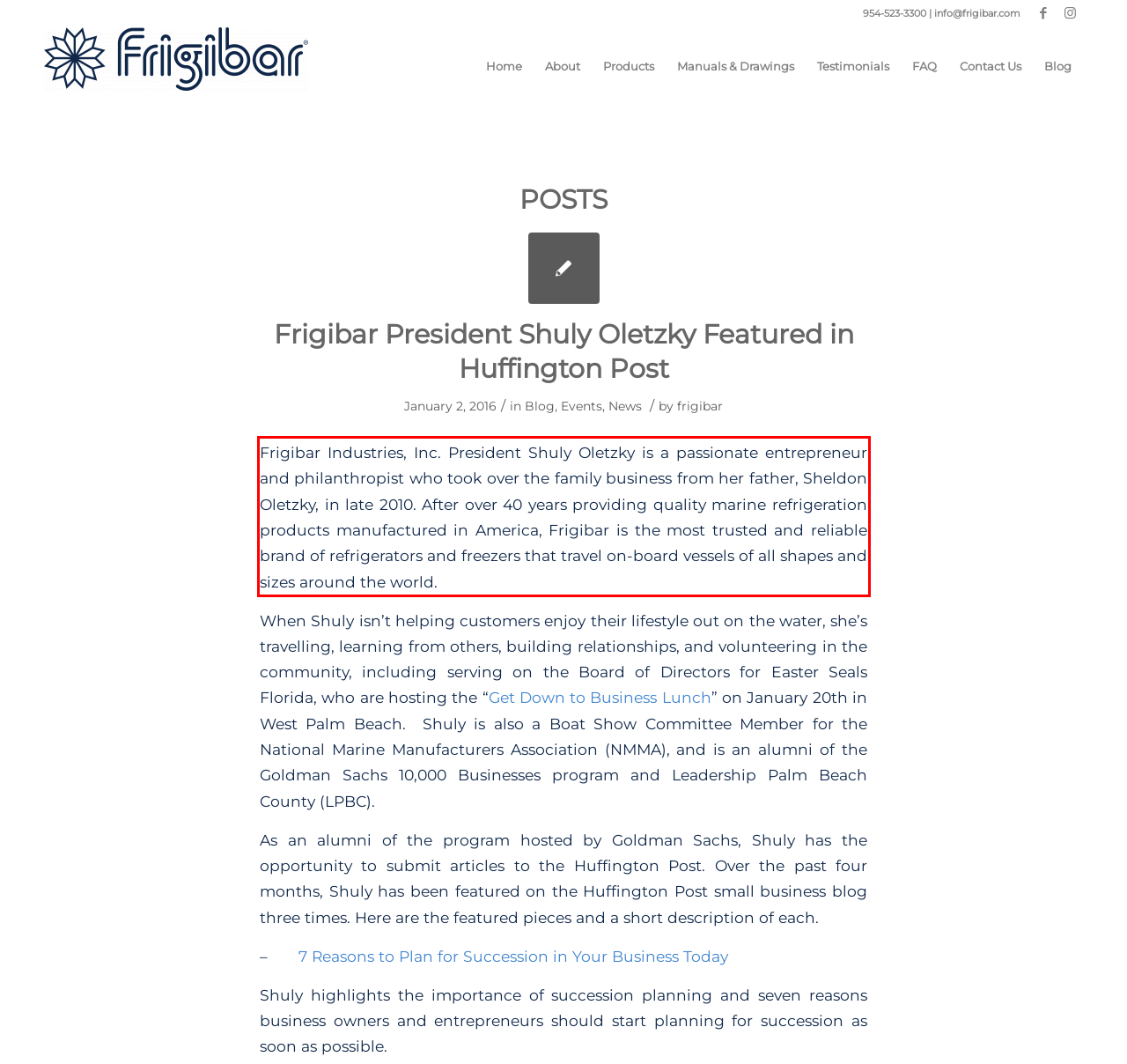Using the provided webpage screenshot, recognize the text content in the area marked by the red bounding box.

Frigibar Industries, Inc. President Shuly Oletzky is a passionate entrepreneur and philanthropist who took over the family business from her father, Sheldon Oletzky, in late 2010. After over 40 years providing quality marine refrigeration products manufactured in America, Frigibar is the most trusted and reliable brand of refrigerators and freezers that travel on-board vessels of all shapes and sizes around the world.